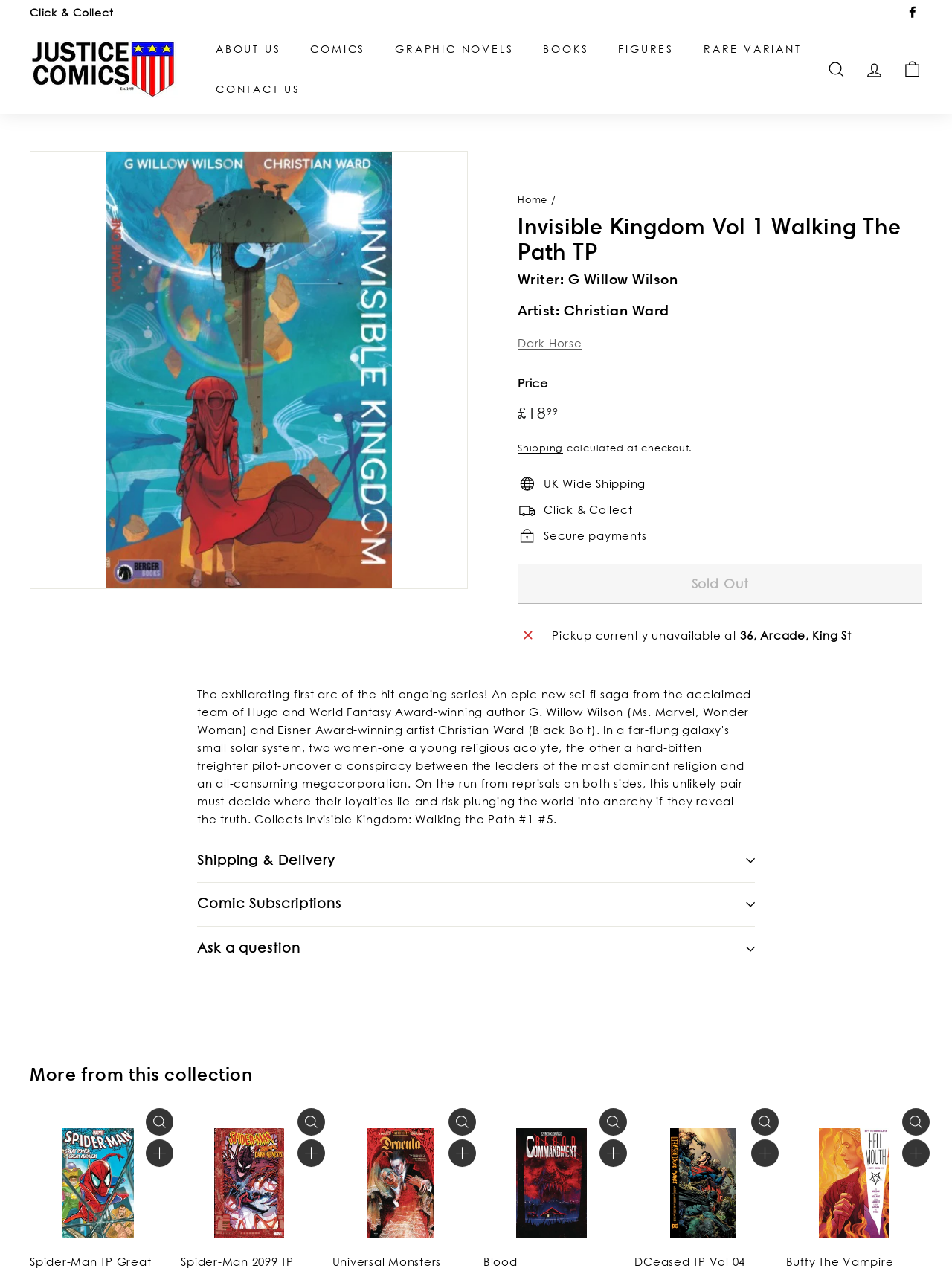What is the name of the publisher of the comic book?
Please provide a single word or phrase as your answer based on the screenshot.

Dark Horse